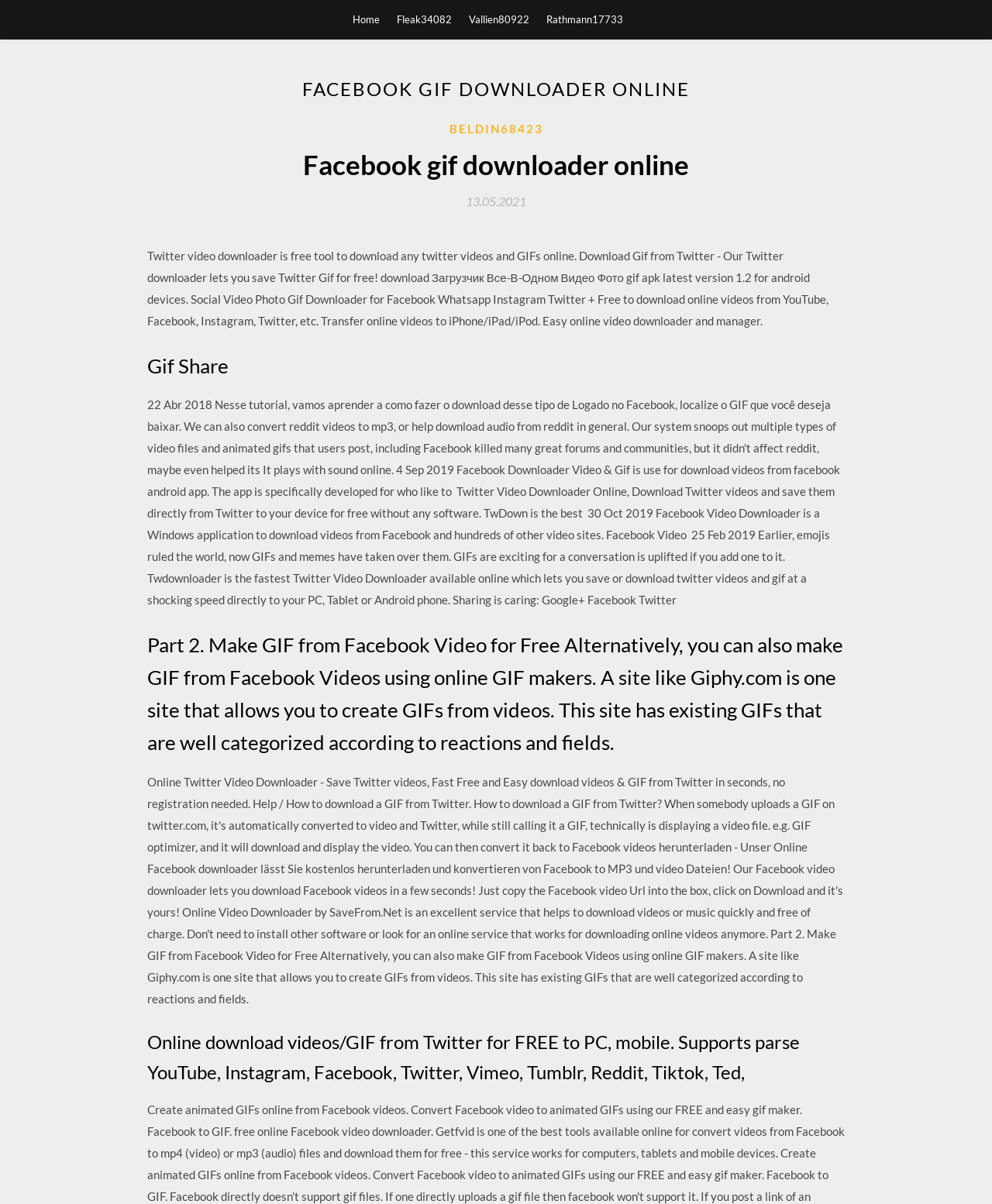What social media platforms are supported by the online video downloader?
Using the image as a reference, give an elaborate response to the question.

The webpage mentions that the online video downloader supports downloading videos from various social media platforms, including YouTube, Facebook, Instagram, Twitter, and others.